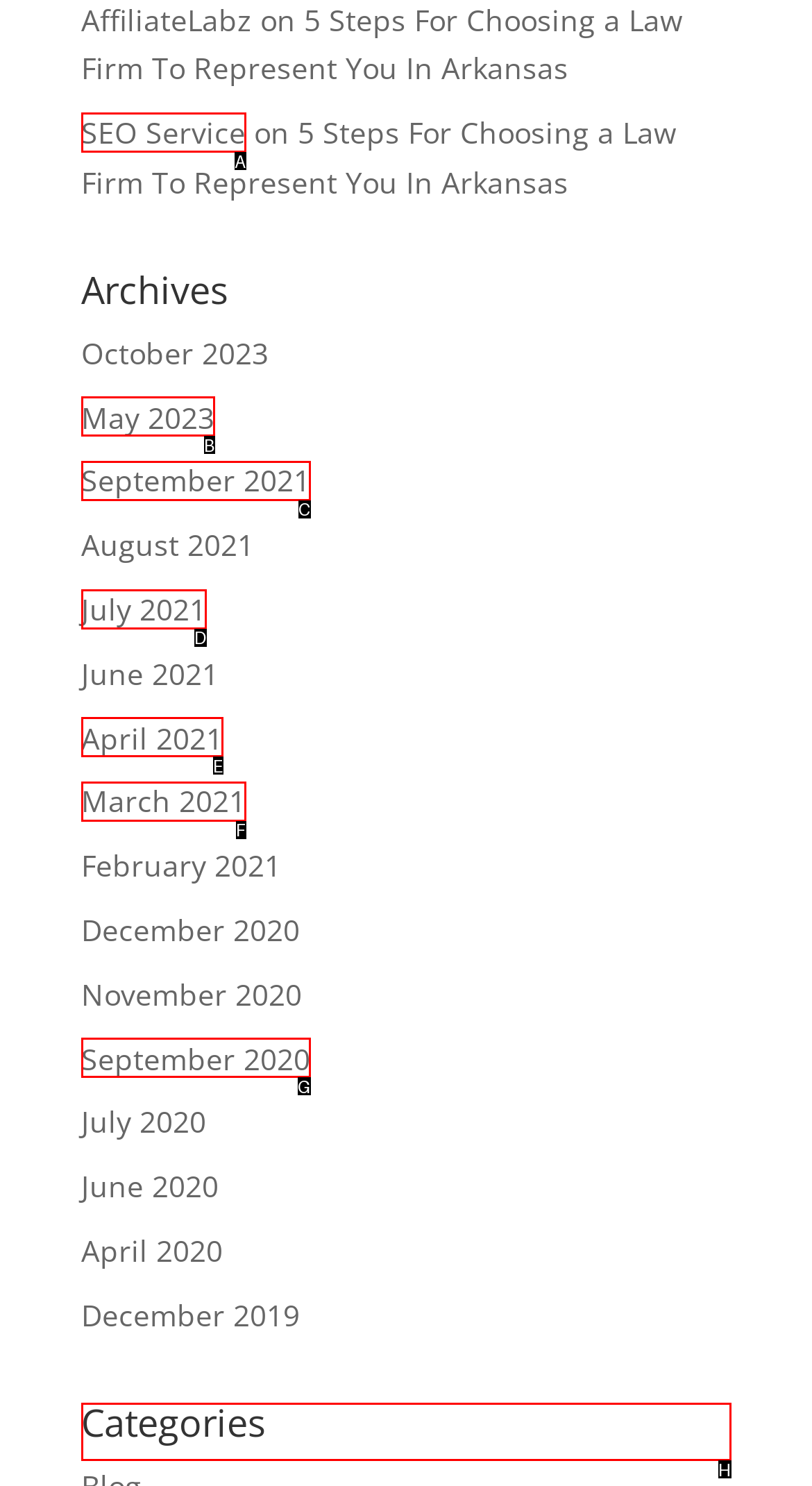Determine the letter of the UI element I should click on to complete the task: Explore Categories from the provided choices in the screenshot.

H